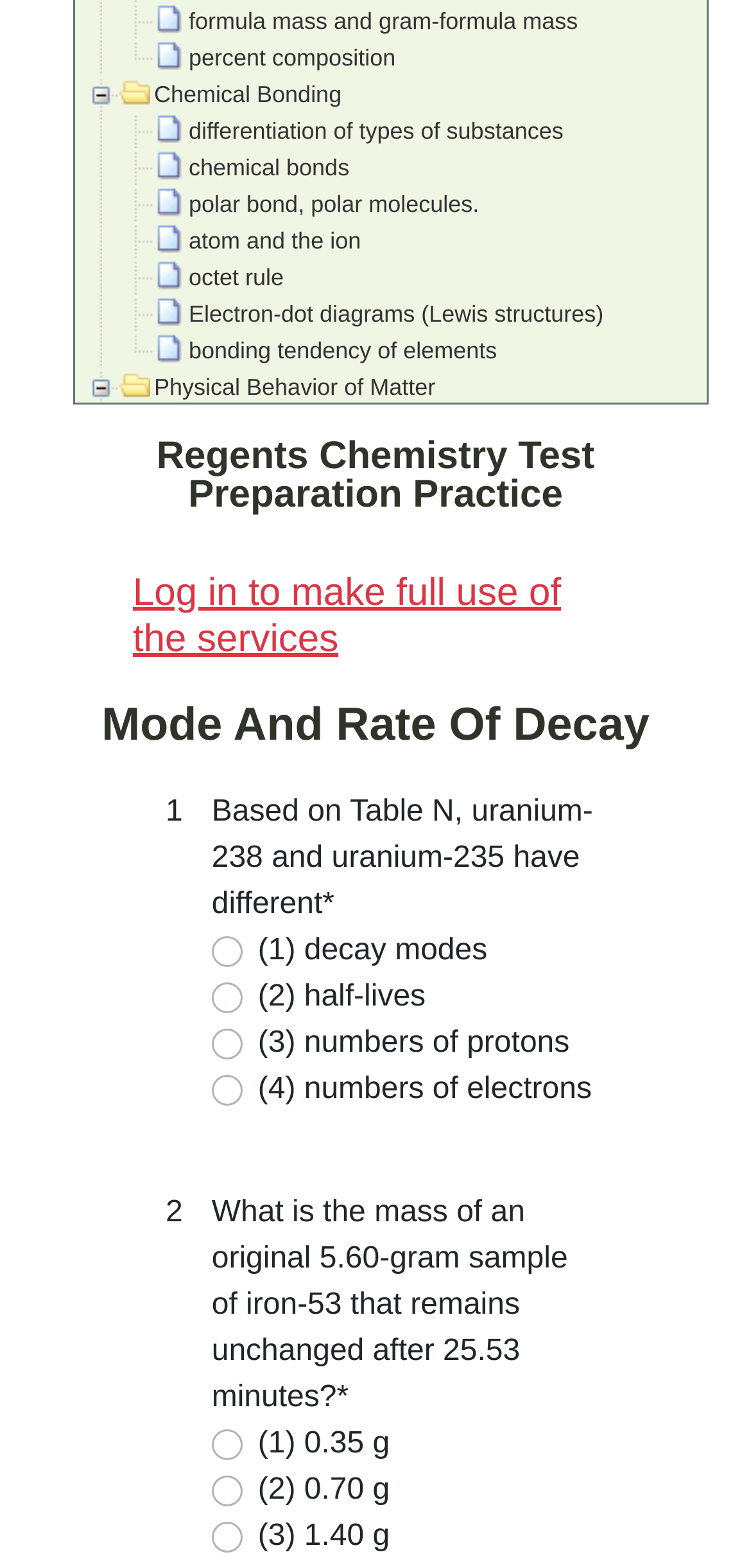Answer the following query with a single word or phrase:
What is the first topic in Chemical Bonding?

differentiation of types of substances